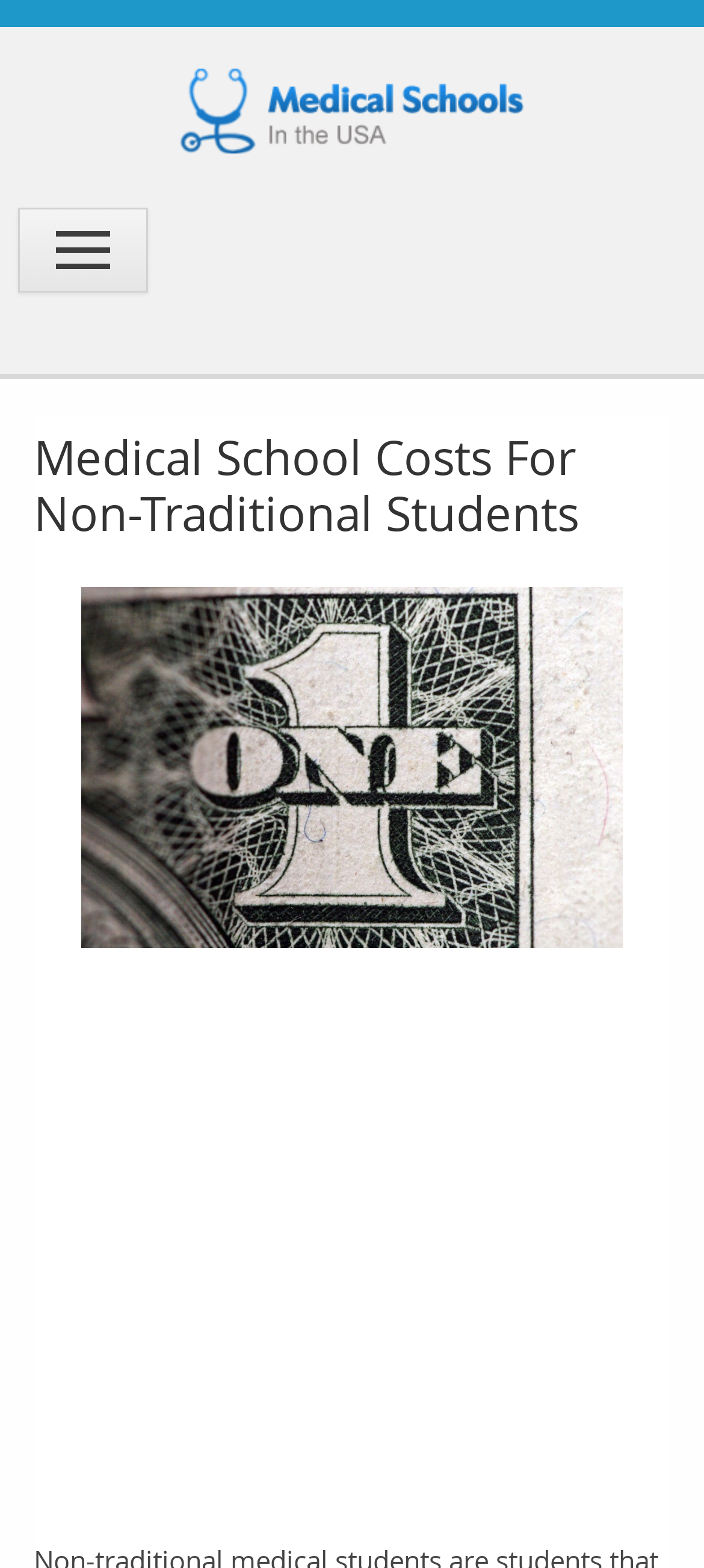Based on the element description: "aria-label="Advertisement" name="aswift_0" title="Advertisement"", identify the bounding box coordinates for this UI element. The coordinates must be four float numbers between 0 and 1, listed as [left, top, right, bottom].

[0.138, 0.625, 0.861, 0.955]